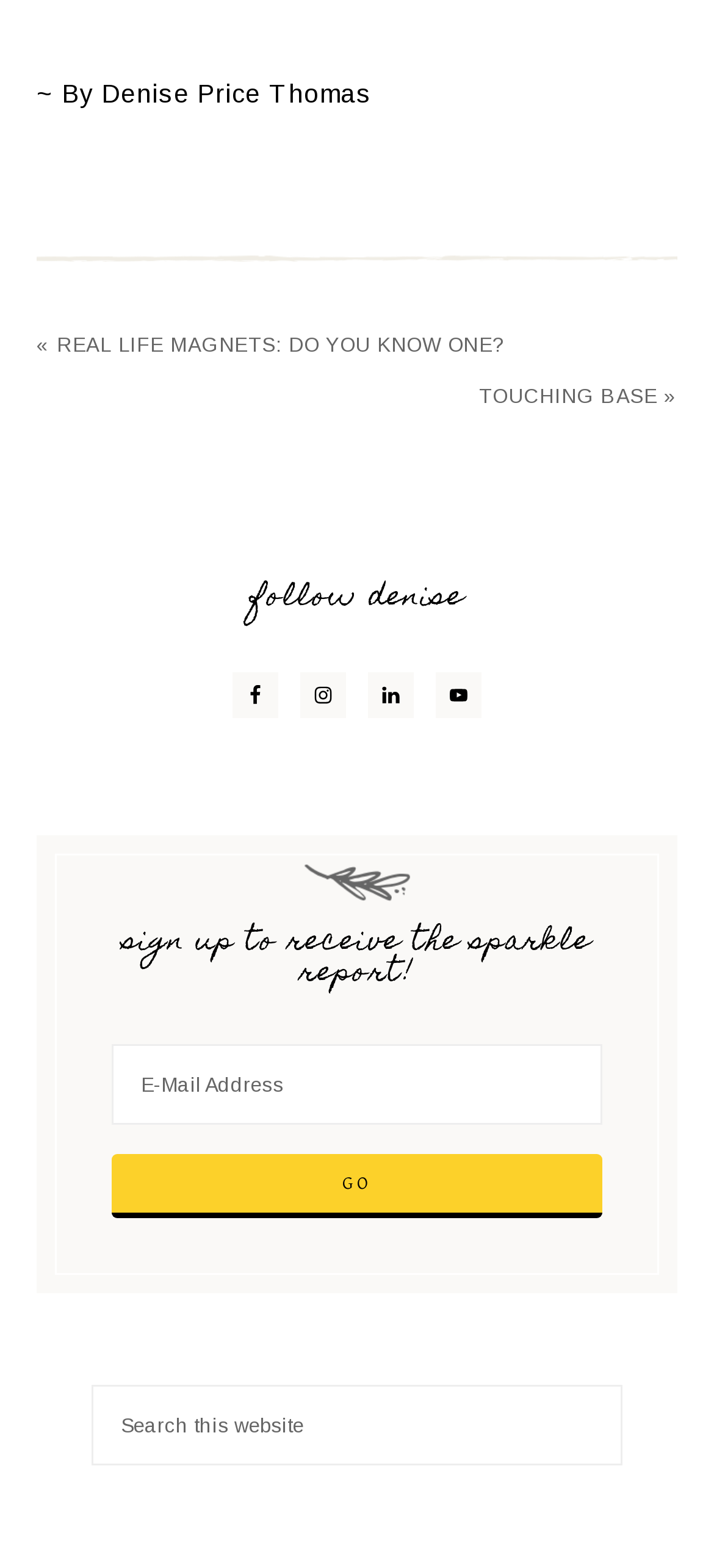What is the author's name?
Relying on the image, give a concise answer in one word or a brief phrase.

Denise Price Thomas